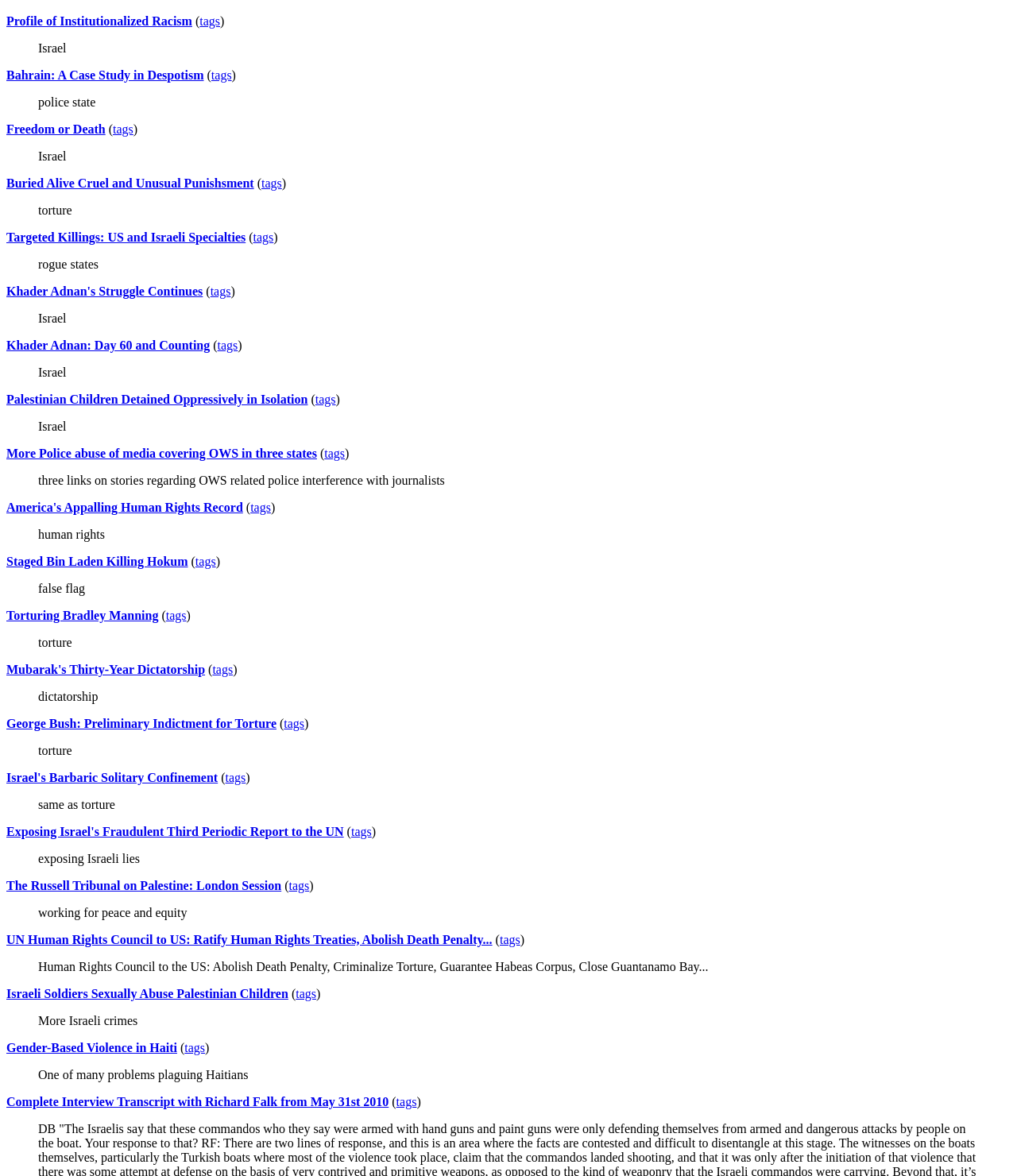What is the topic of the first link on the webpage?
Refer to the image and respond with a one-word or short-phrase answer.

Institutionalized Racism